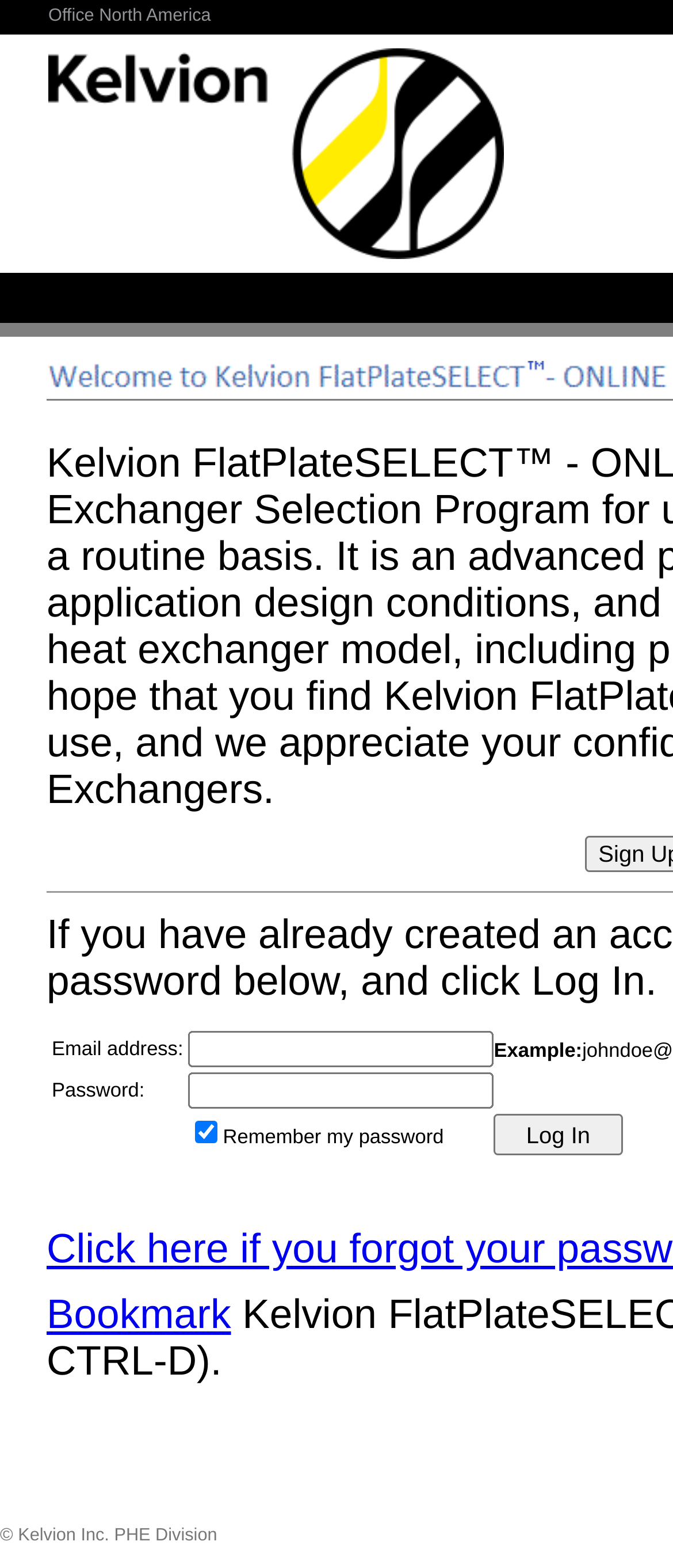Given the following UI element description: "Bookmark", find the bounding box coordinates in the webpage screenshot.

[0.069, 0.825, 0.343, 0.854]